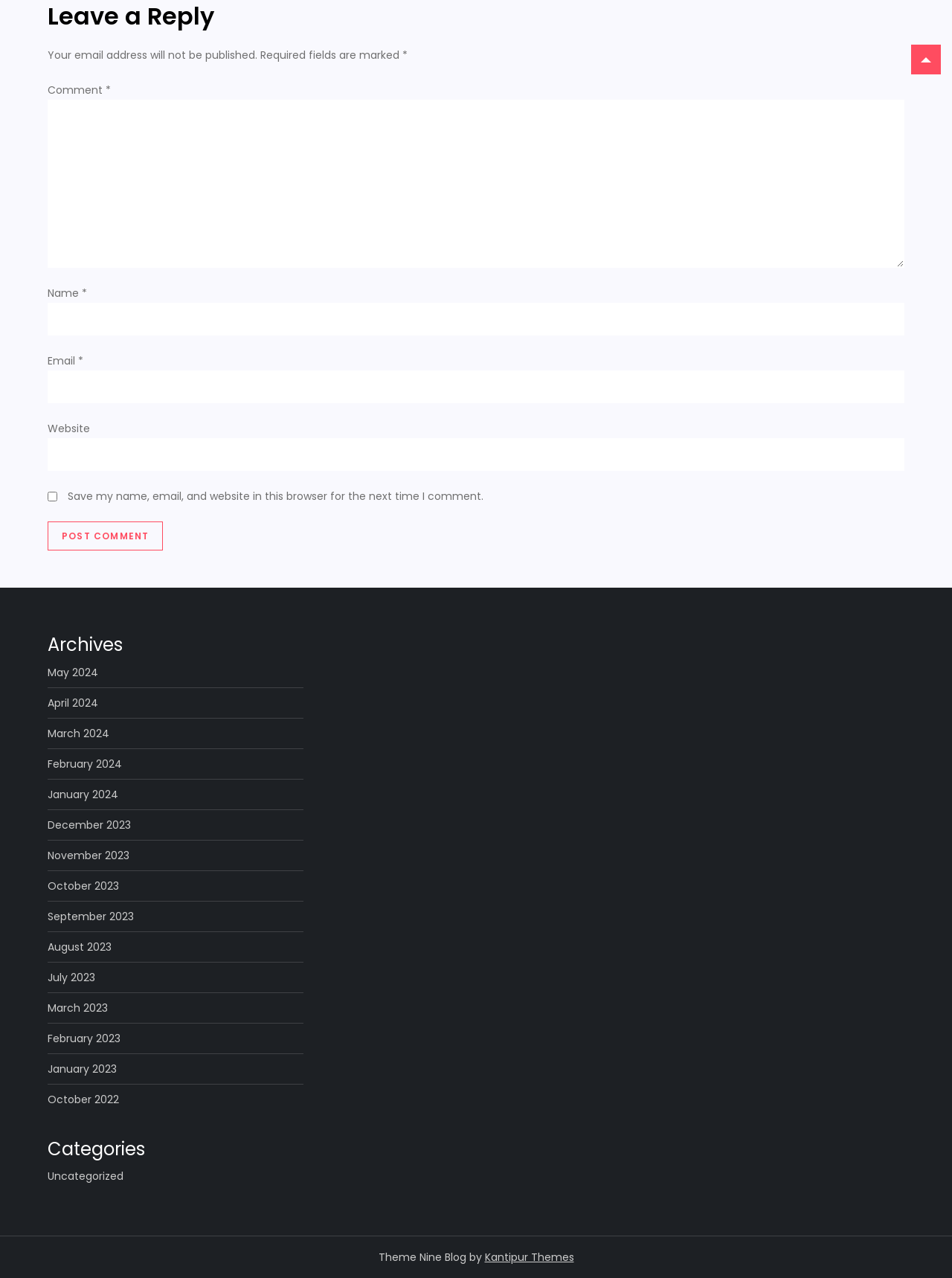How many months are listed in the Archives section?
Please utilize the information in the image to give a detailed response to the question.

The Archives section lists 17 months, ranging from May 2024 to October 2022, which are links to archived blog posts.